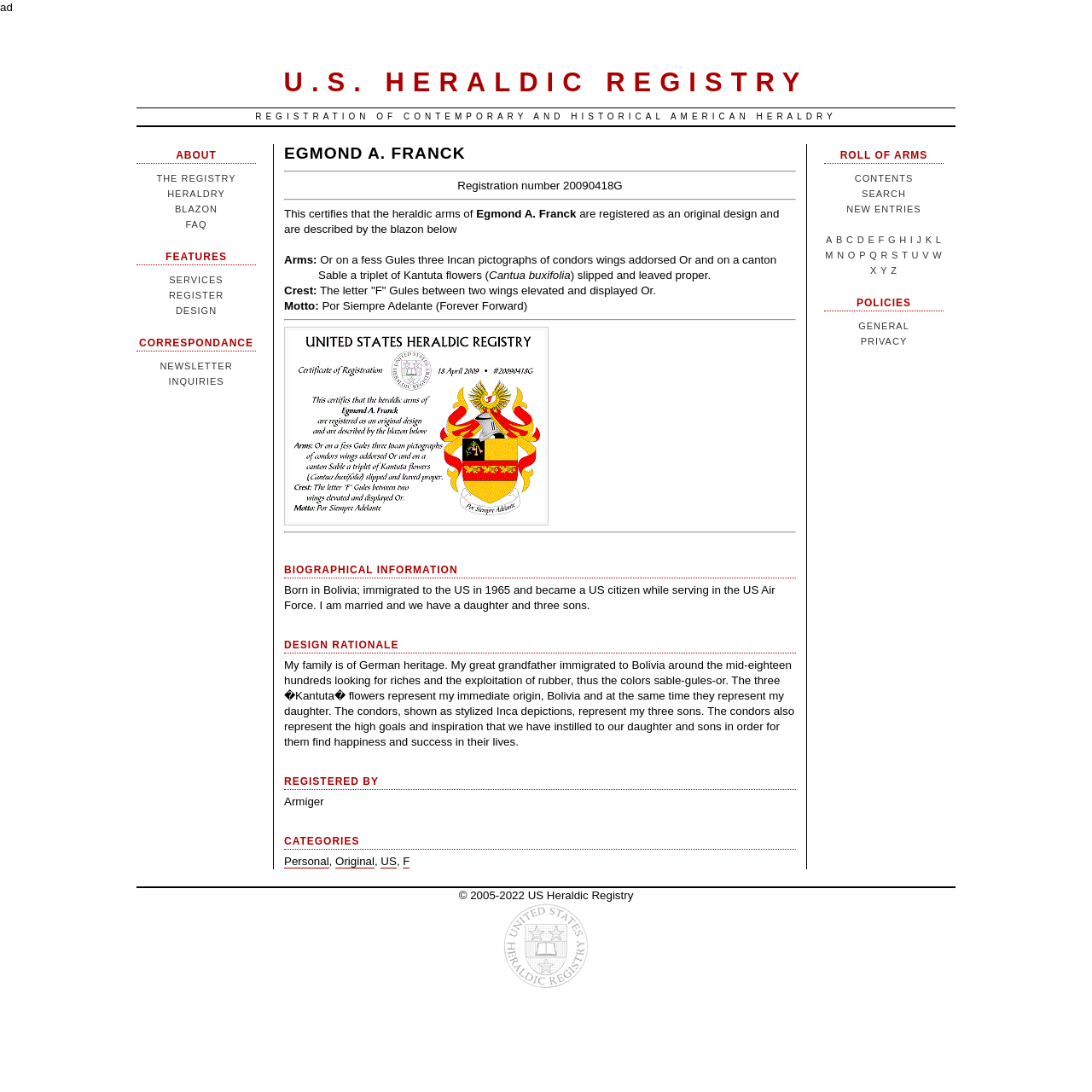Answer succinctly with a single word or phrase:
What is the motto of Egmond A. Franck's heraldic arms?

Por Siempre Adelante